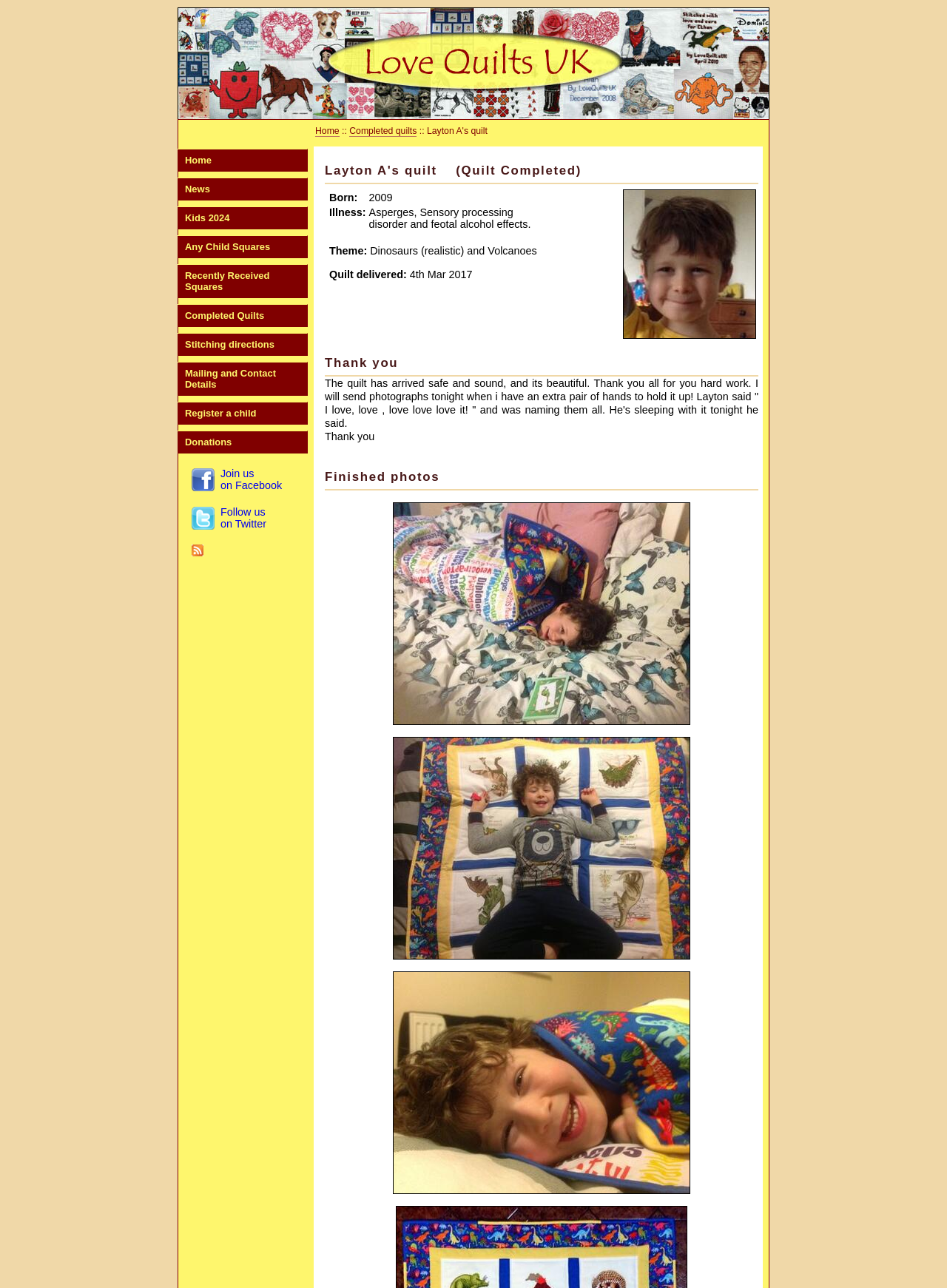What is Layton A's illness?
Refer to the image and offer an in-depth and detailed answer to the question.

Based on the webpage, Layton A's illness is mentioned as Asperges, Sensory processing disorder and feotal alcohol effects, which is part of the description of the quilt.